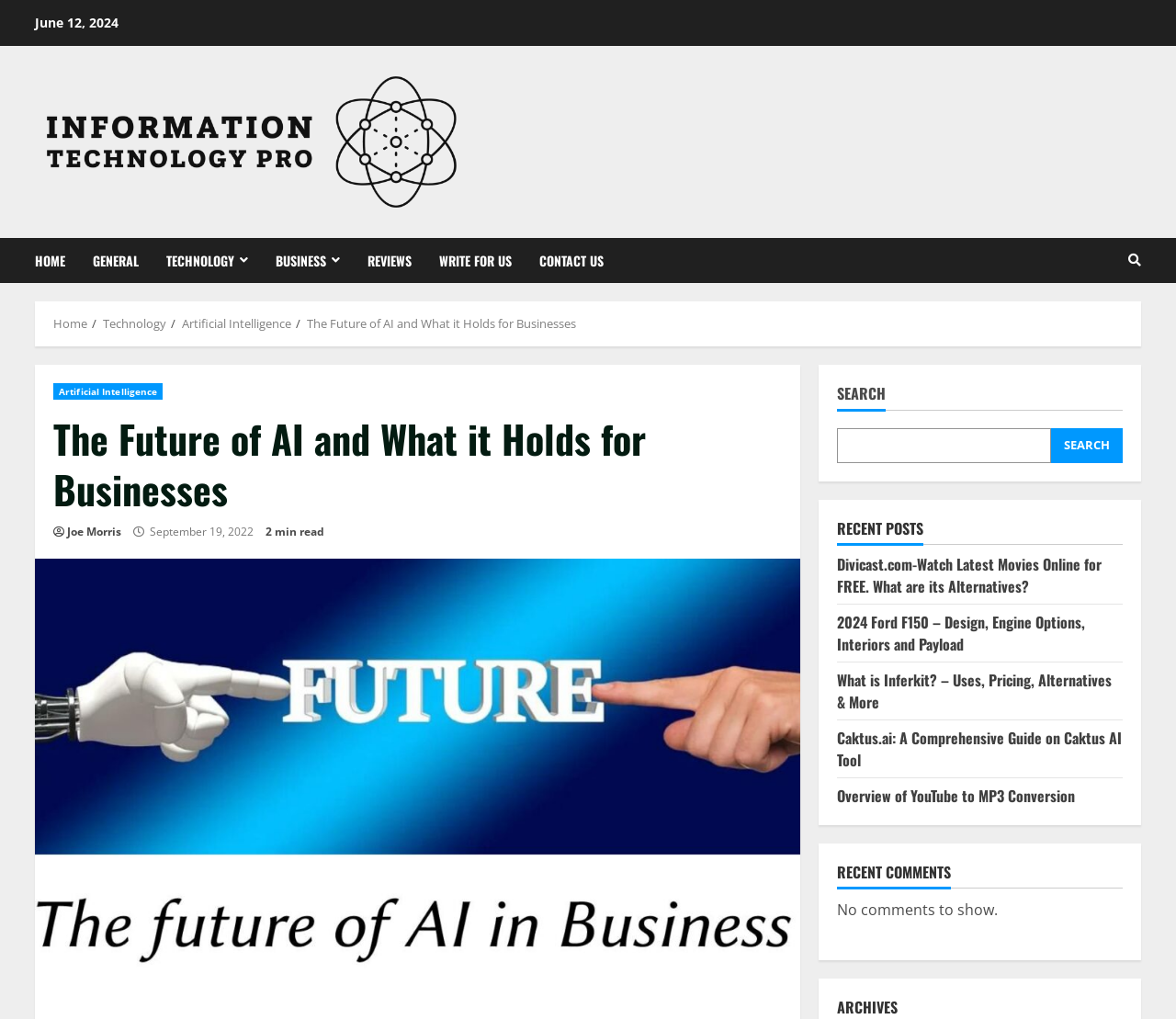Please identify the bounding box coordinates of the region to click in order to complete the given instruction: "Contact Us". The coordinates should be four float numbers between 0 and 1, i.e., [left, top, right, bottom].

None